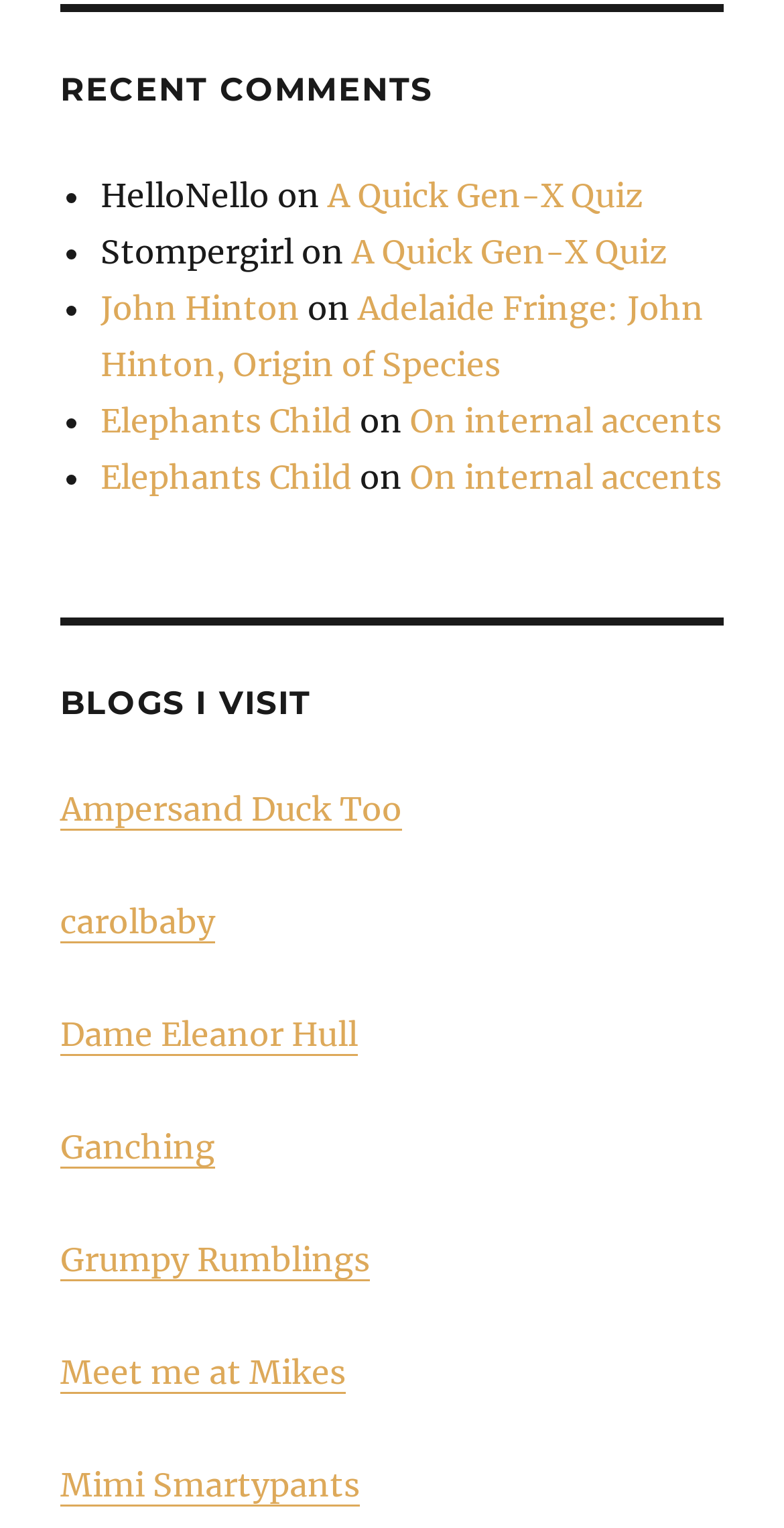Give a one-word or short phrase answer to the question: 
What is the title of the first section?

RECENT COMMENTS